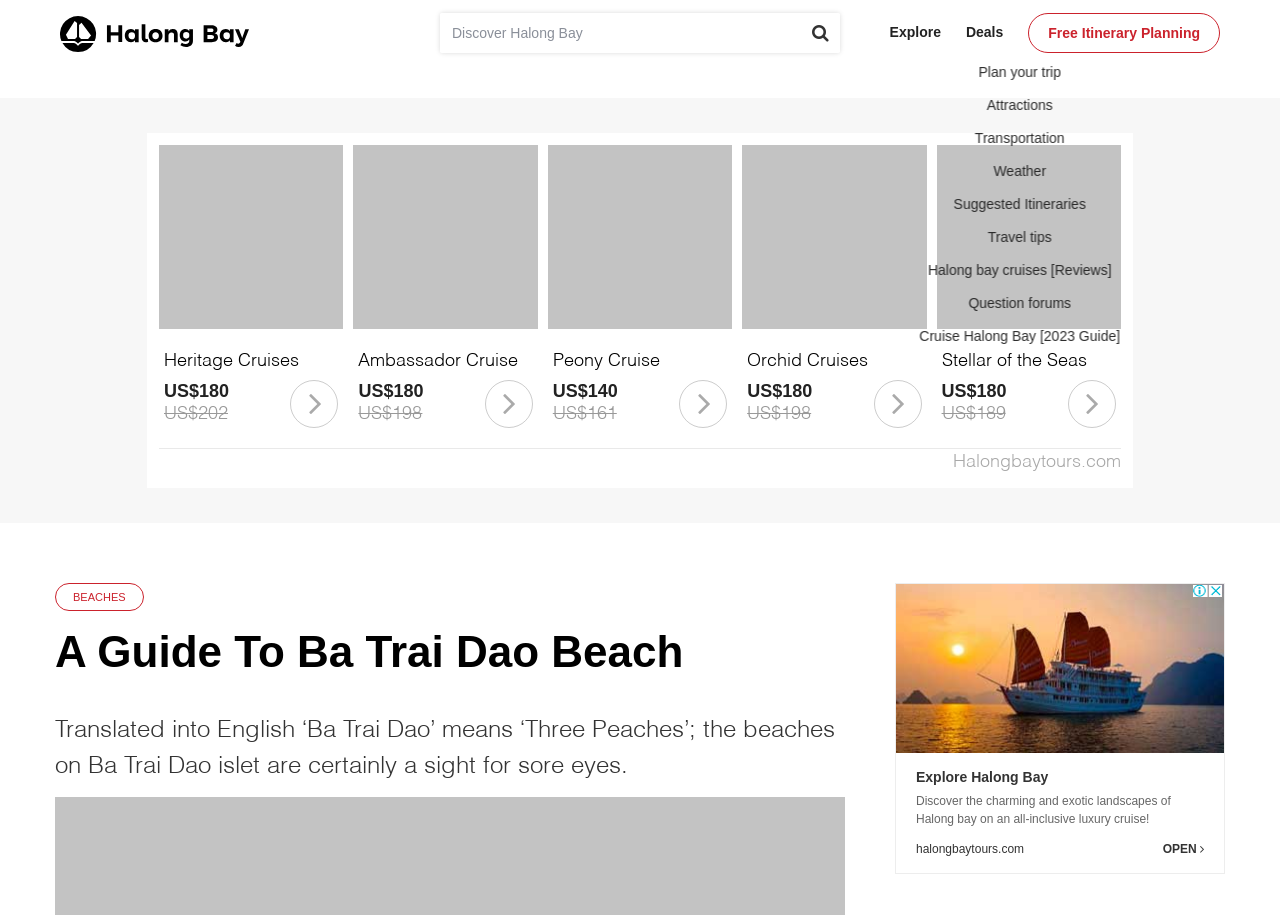Can you identify and provide the main heading of the webpage?

A Guide To Ba Trai Dao Beach